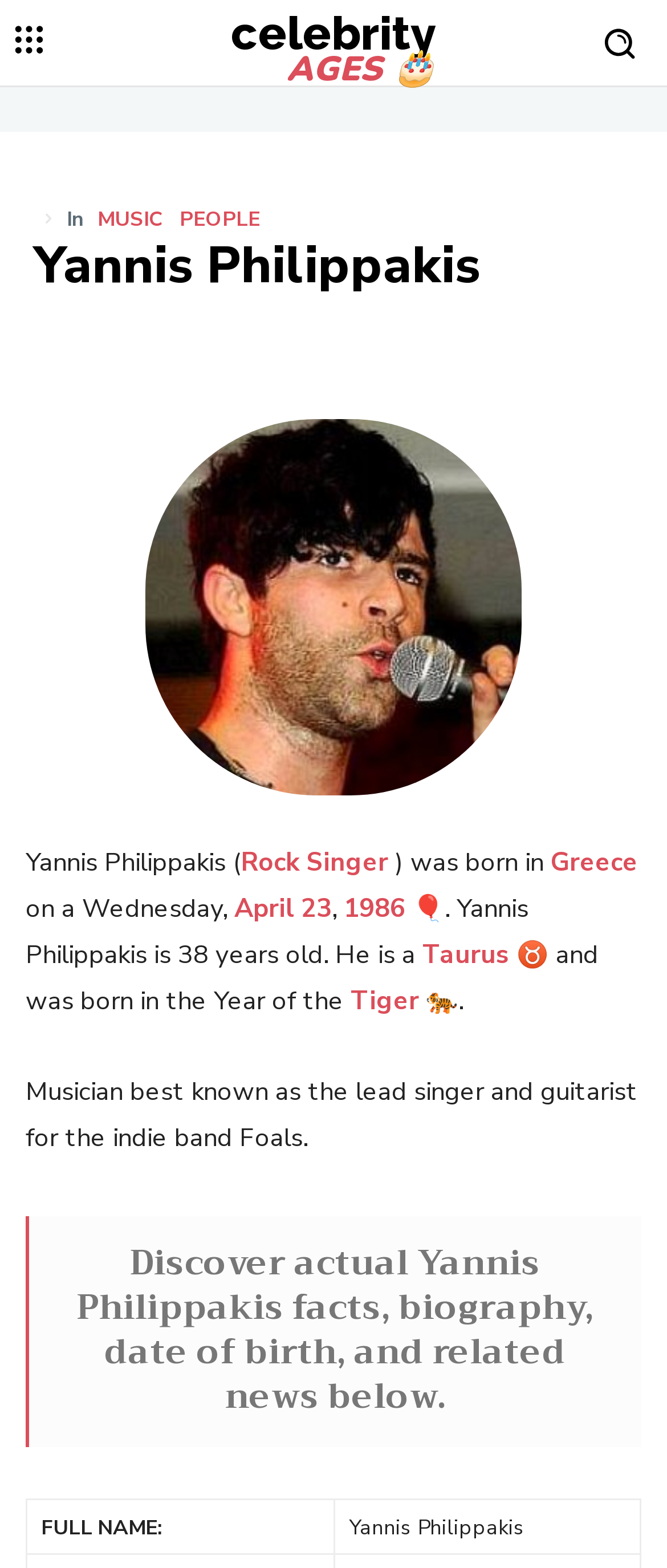Use one word or a short phrase to answer the question provided: 
What is Yannis Philippakis's current age?

38 years old